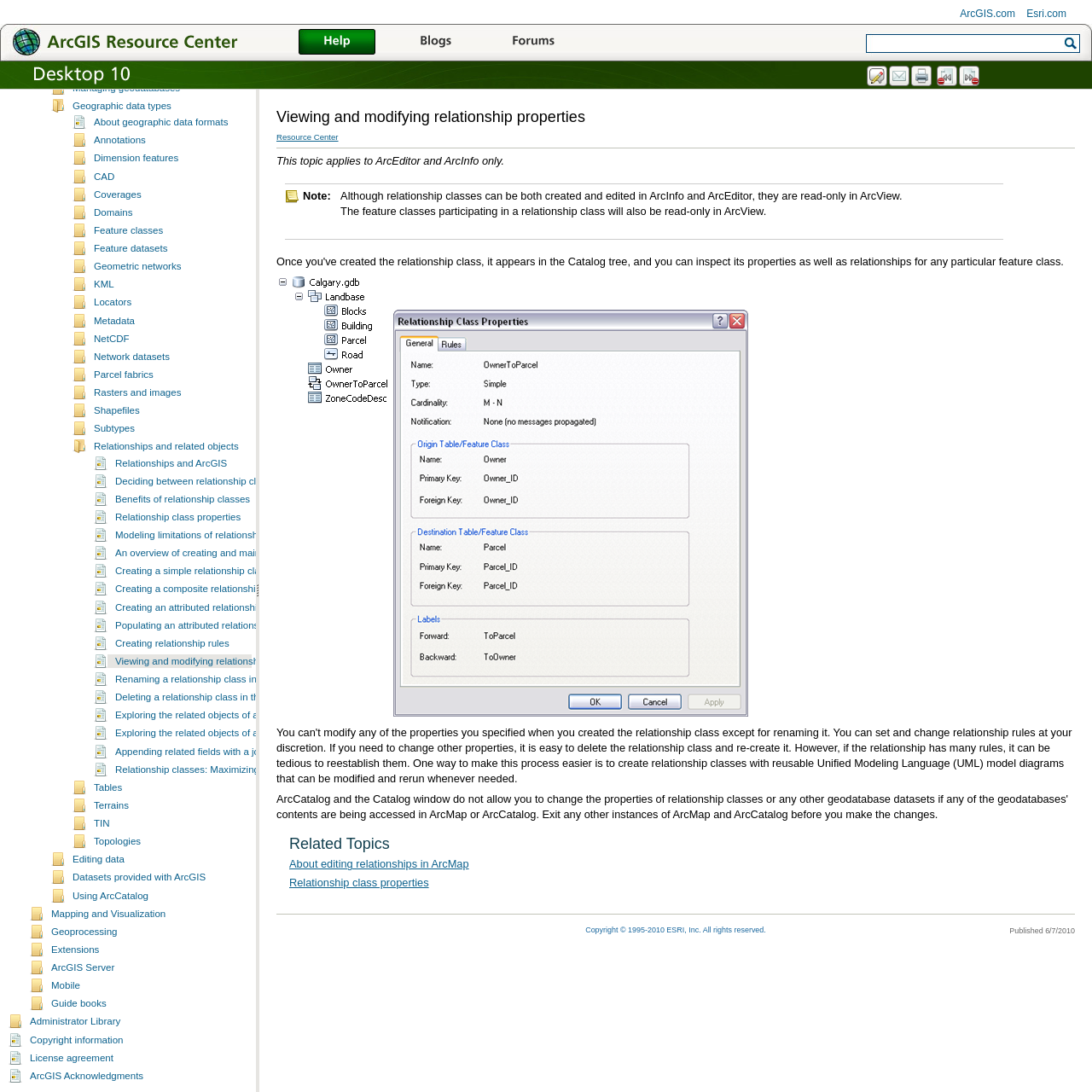What is the 'Relationship classes' section about?
Please elaborate on the answer to the question with detailed information.

The 'Relationship classes' section has many links related to defining relationships between data, such as creating and maintaining relationship classes, and exploring related objects, which suggests that this section is about defining relationships between data in ArcGIS Desktop.